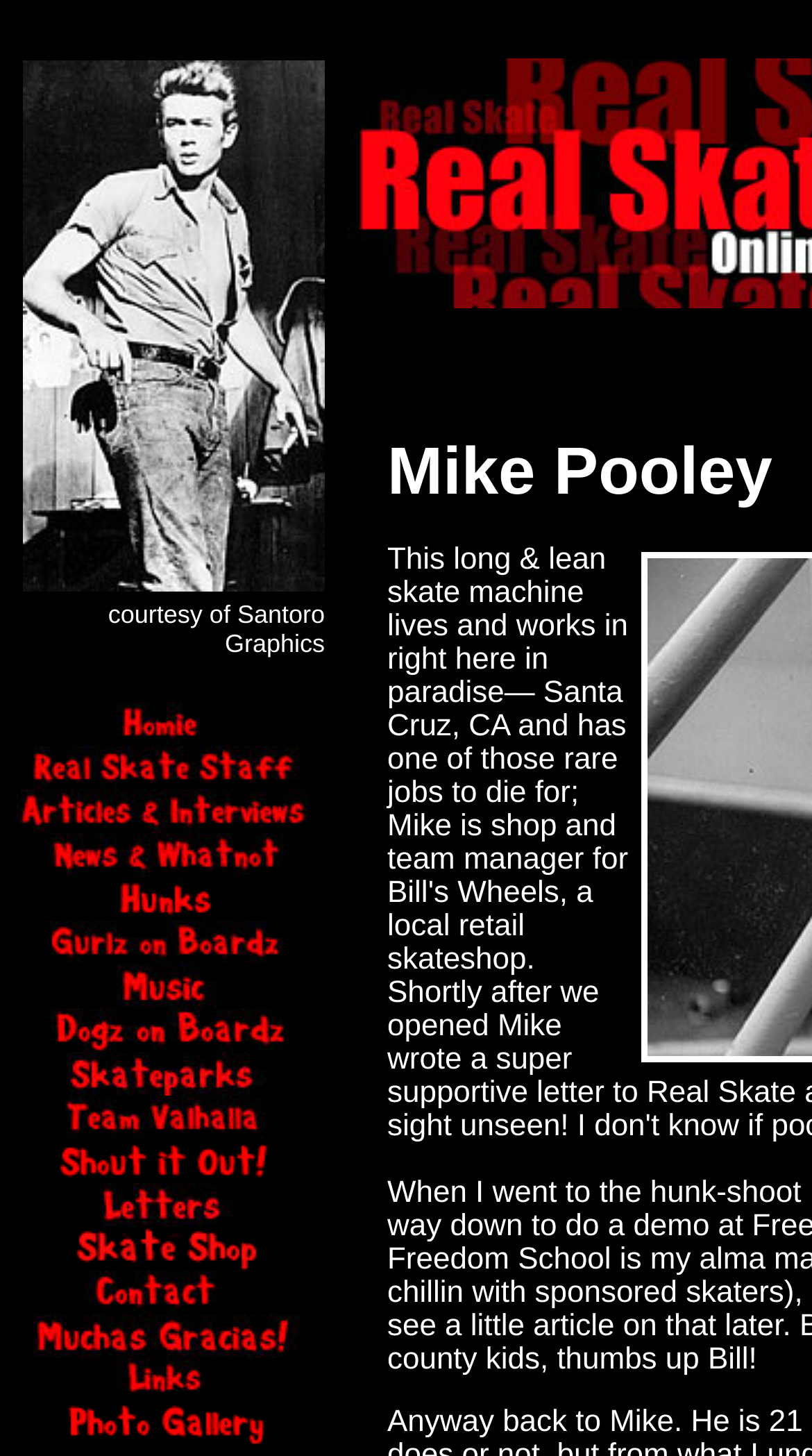Answer the following query with a single word or phrase:
What is the purpose of the webpage?

Online skateboard magazine